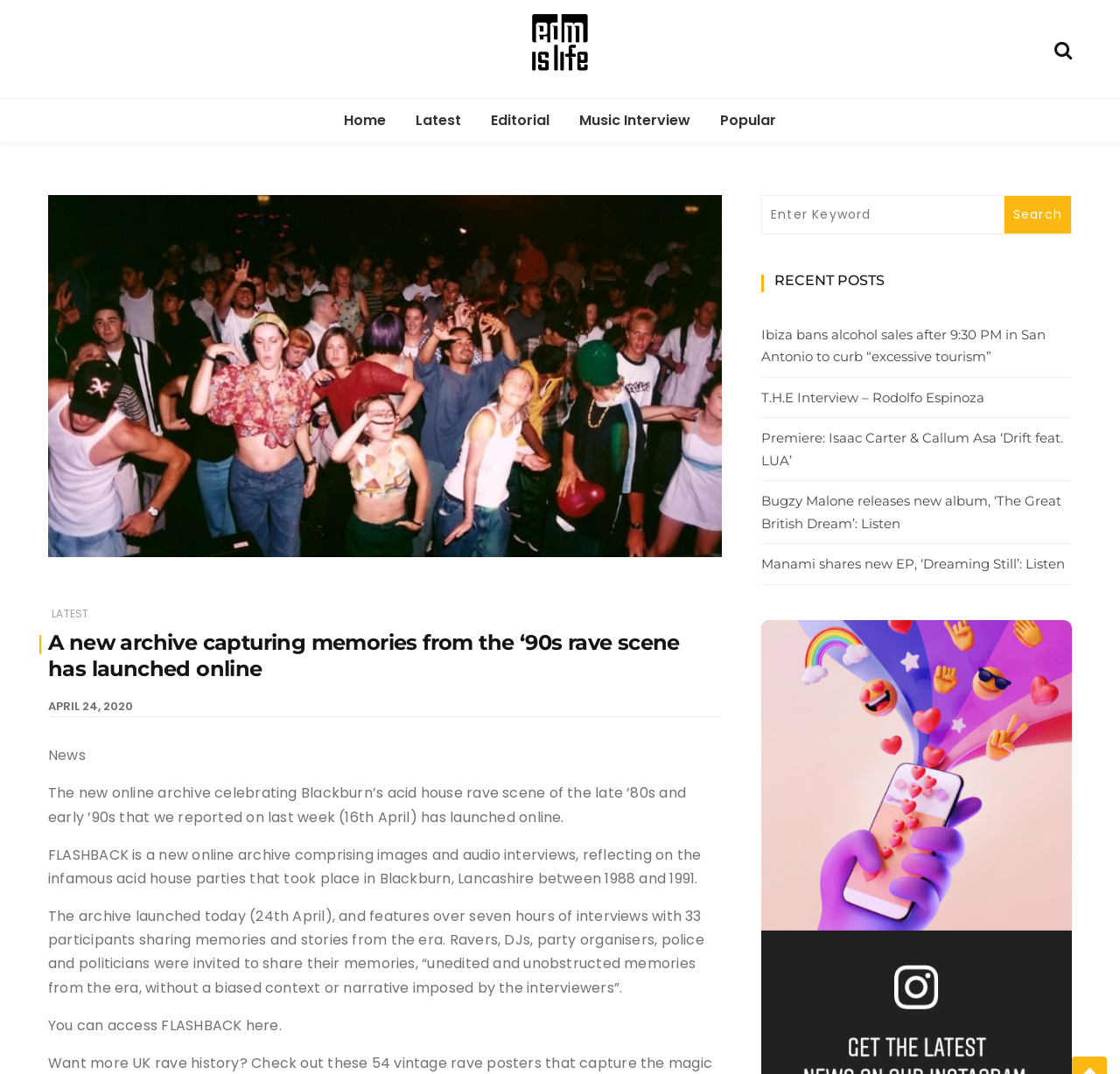Find the bounding box coordinates for the UI element whose description is: "Popular". The coordinates should be four float numbers between 0 and 1, in the format [left, top, right, bottom].

[0.631, 0.092, 0.705, 0.133]